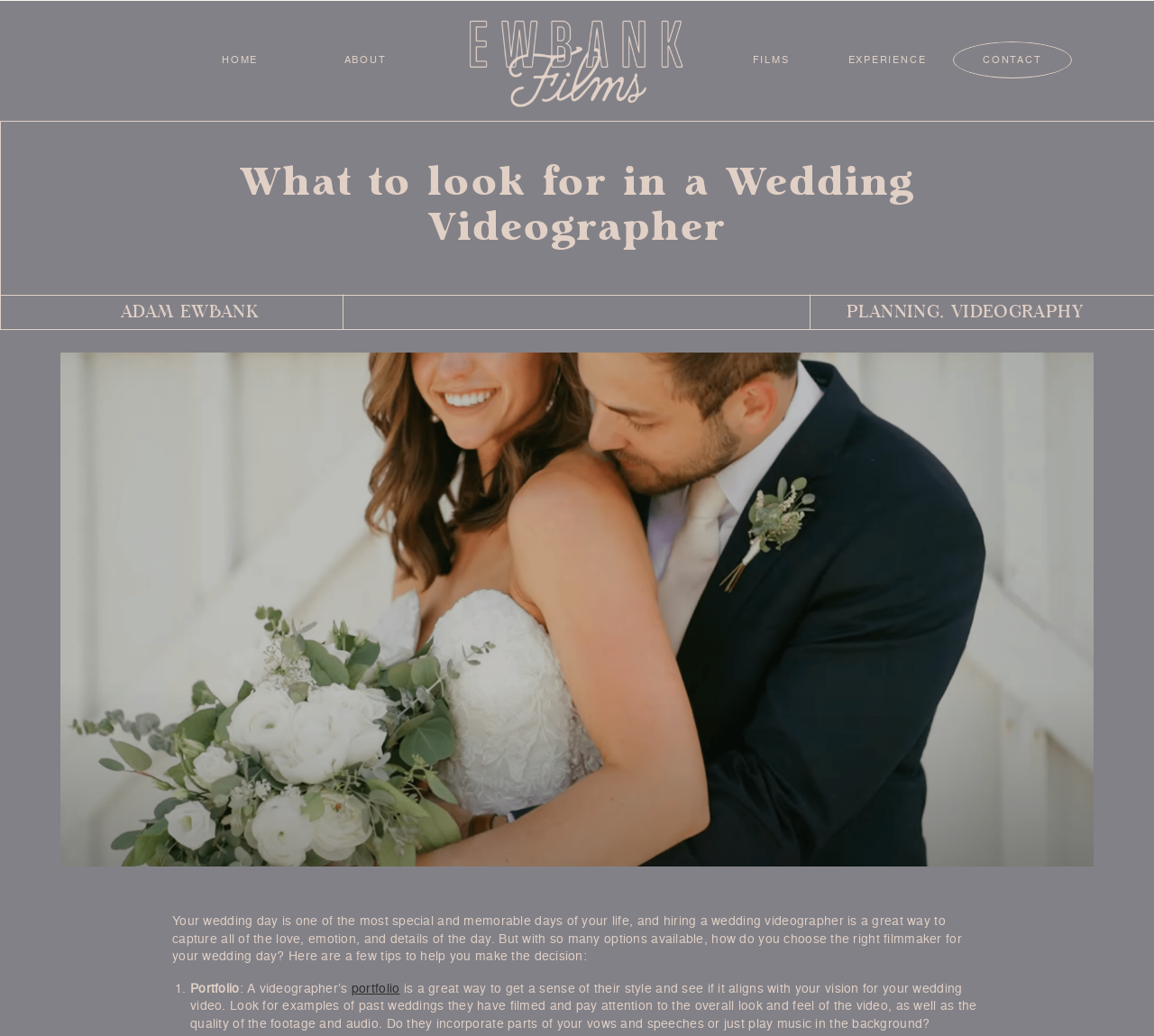What should you look for in a videographer's portfolio?
Using the visual information from the image, give a one-word or short-phrase answer.

Examples of past weddings